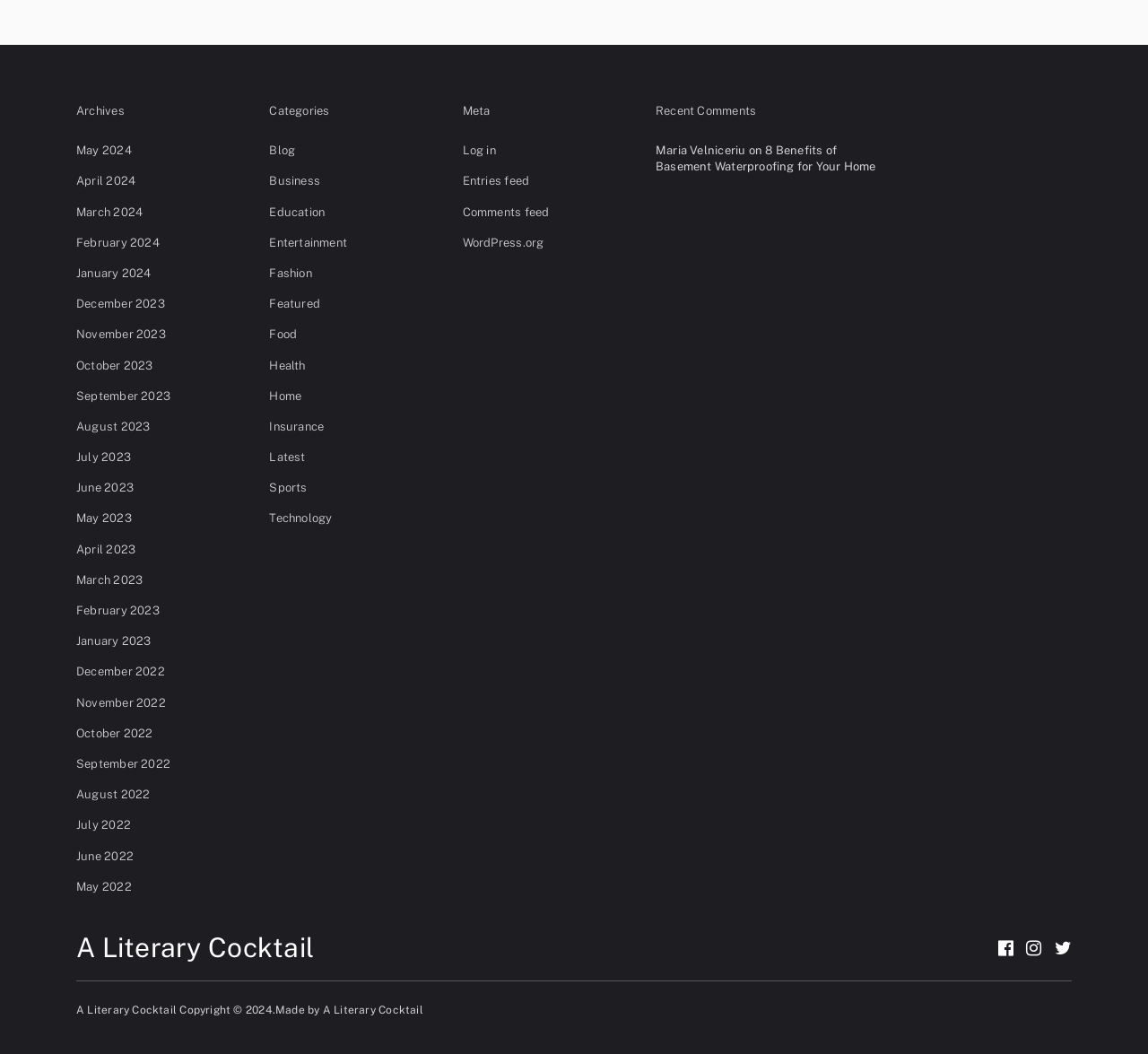Using the description "A Literary Cocktail", locate and provide the bounding box of the UI element.

[0.066, 0.883, 0.274, 0.914]